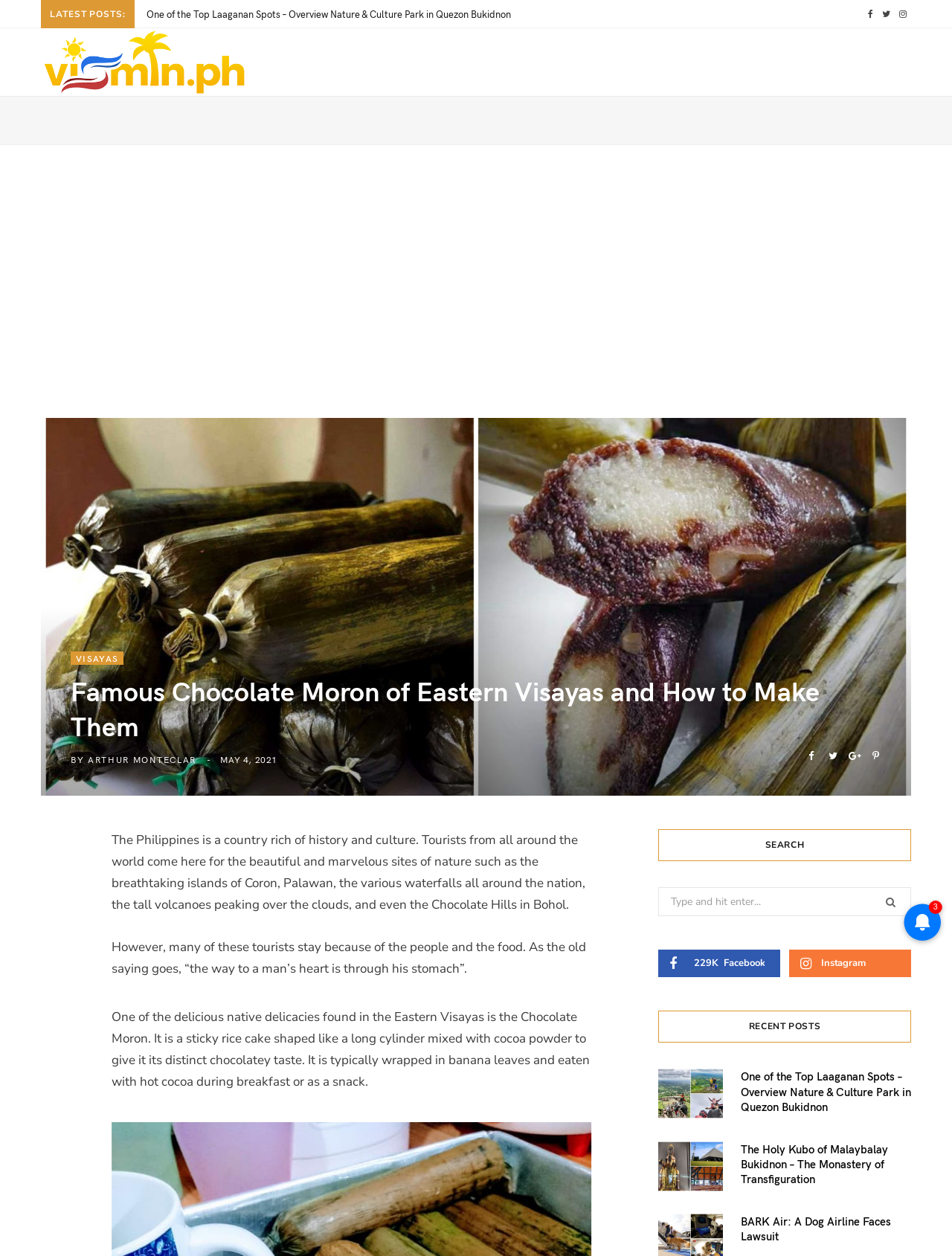What is the name of the park mentioned in the recent posts section?
Please respond to the question with a detailed and well-explained answer.

In the recent posts section, there is a link to an article titled 'One of the Top Laaganan Spots – Overview Nature & Culture Park in Quezon Bukidnon.' Therefore, the answer is Overview Nature & Culture Park.